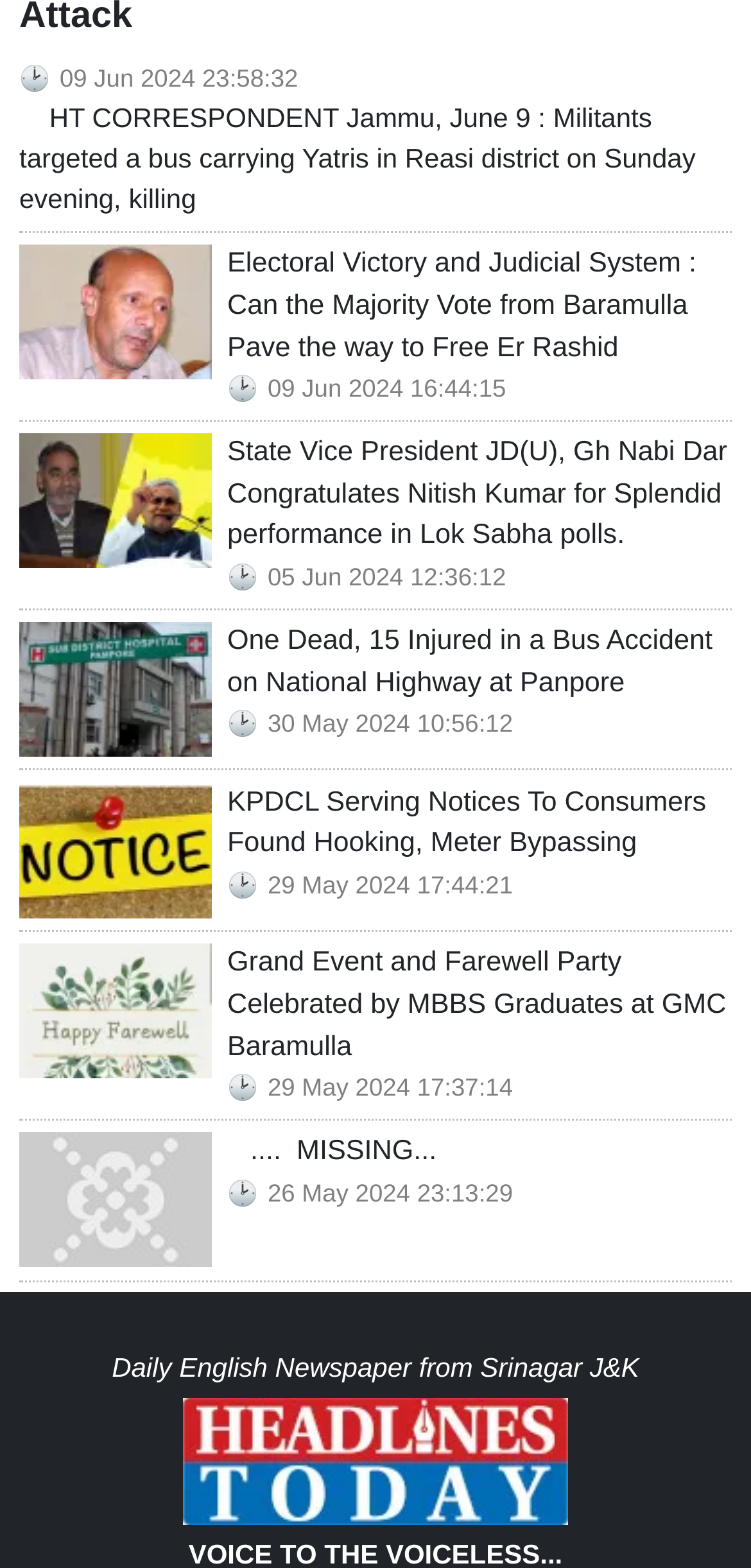Highlight the bounding box coordinates of the element that should be clicked to carry out the following instruction: "Read about MISSING news". The coordinates must be given as four float numbers ranging from 0 to 1, i.e., [left, top, right, bottom].

[0.026, 0.722, 0.282, 0.808]